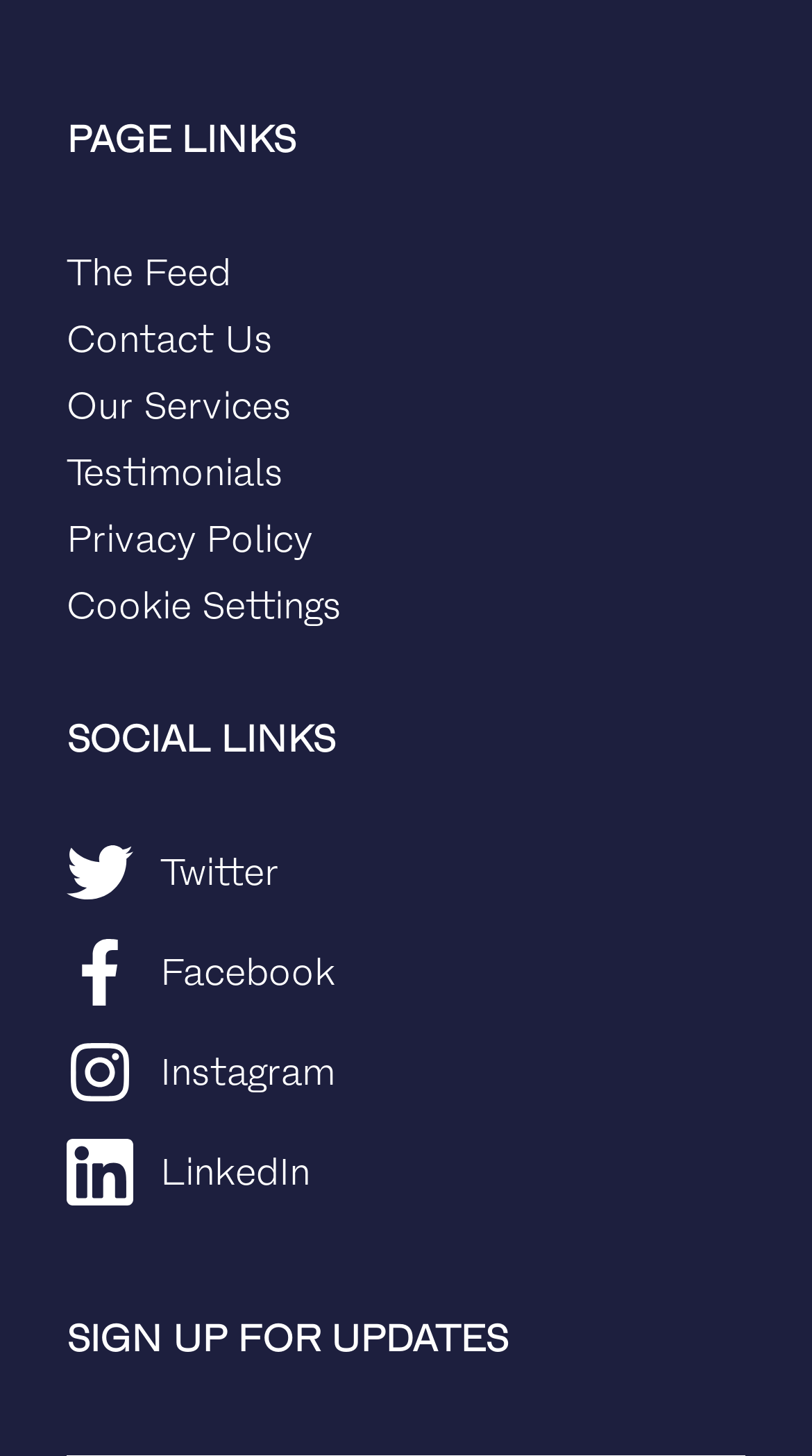Identify the bounding box coordinates of the section to be clicked to complete the task described by the following instruction: "Check out Our Services". The coordinates should be four float numbers between 0 and 1, formatted as [left, top, right, bottom].

[0.082, 0.262, 0.359, 0.297]